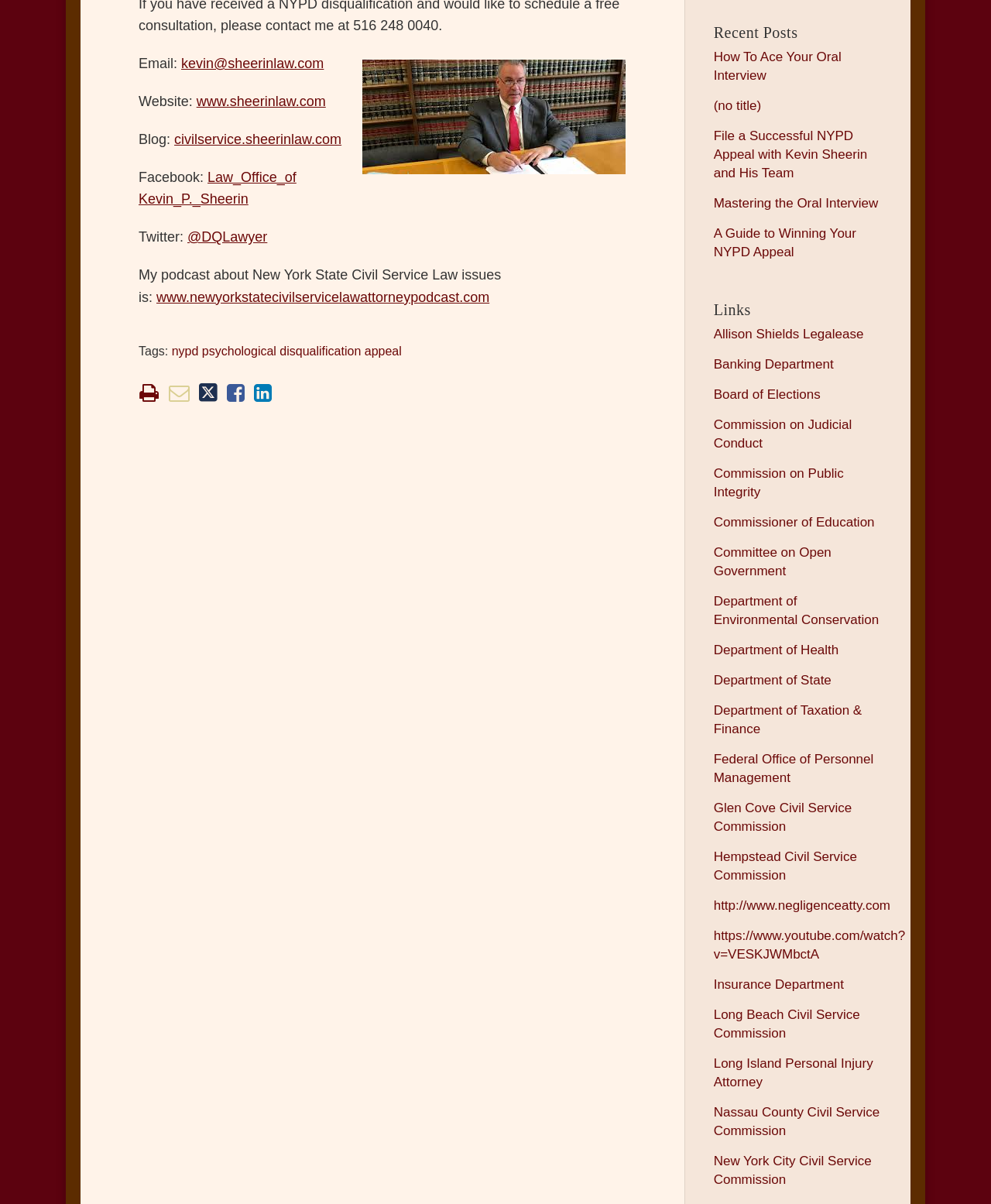Can you find the bounding box coordinates for the element that needs to be clicked to execute this instruction: "Visit the website of Law Office of Kevin P. Sheerin"? The coordinates should be given as four float numbers between 0 and 1, i.e., [left, top, right, bottom].

[0.198, 0.078, 0.329, 0.091]